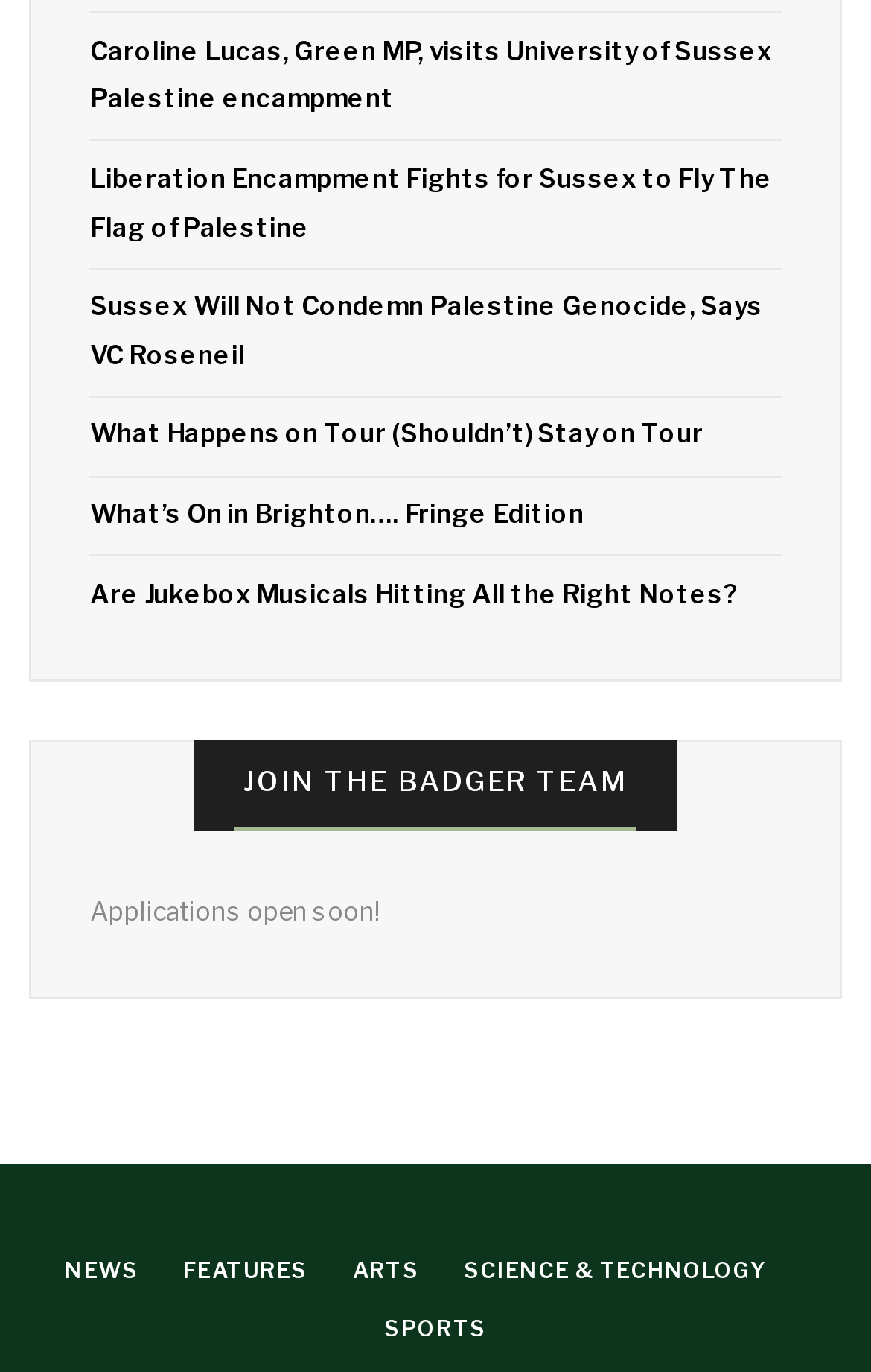What is the topic of the first link?
Based on the screenshot, provide your answer in one word or phrase.

Caroline Lucas